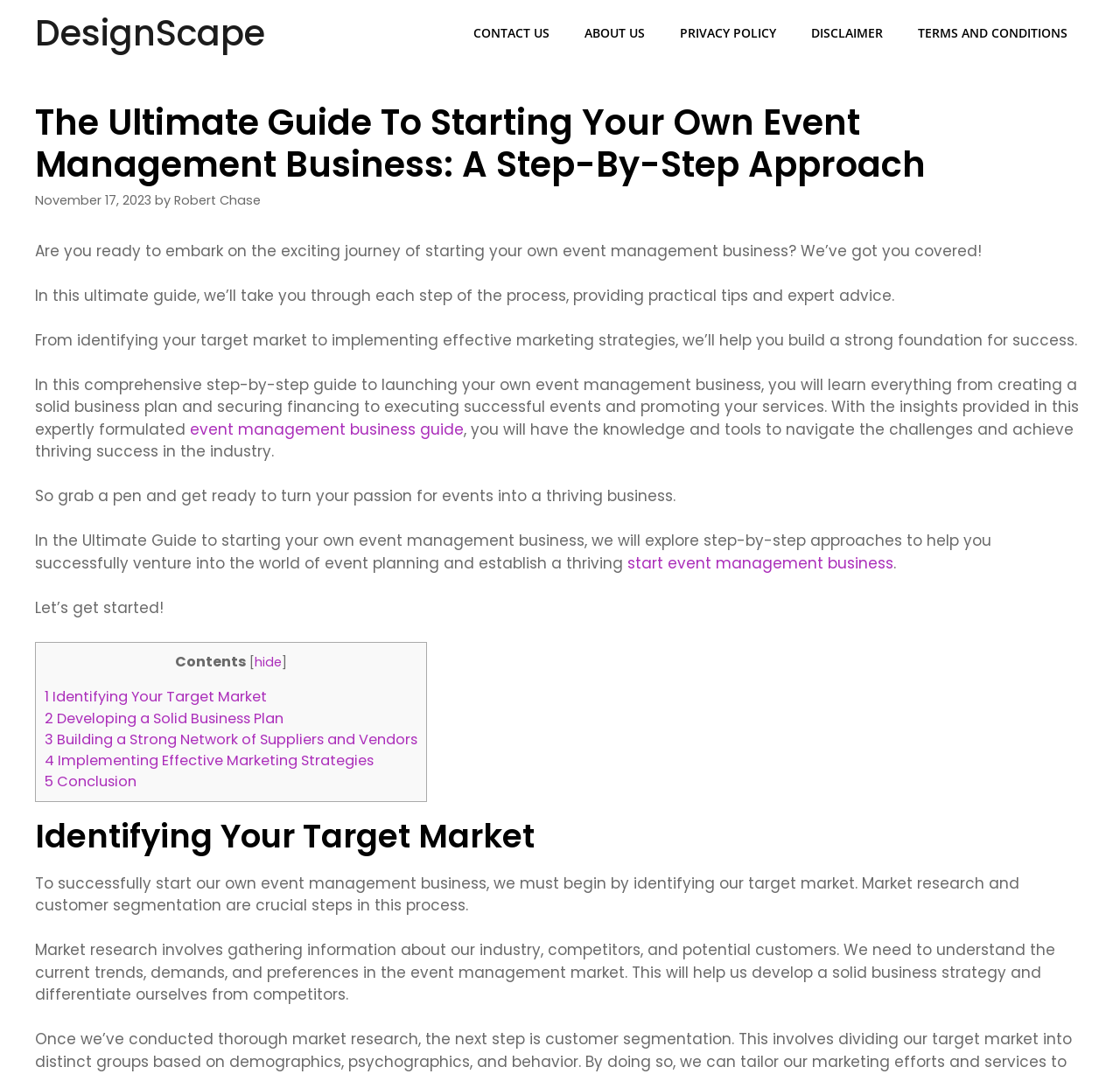Please identify the bounding box coordinates of the element I need to click to follow this instruction: "Learn more about the event management business guide".

[0.17, 0.39, 0.414, 0.41]